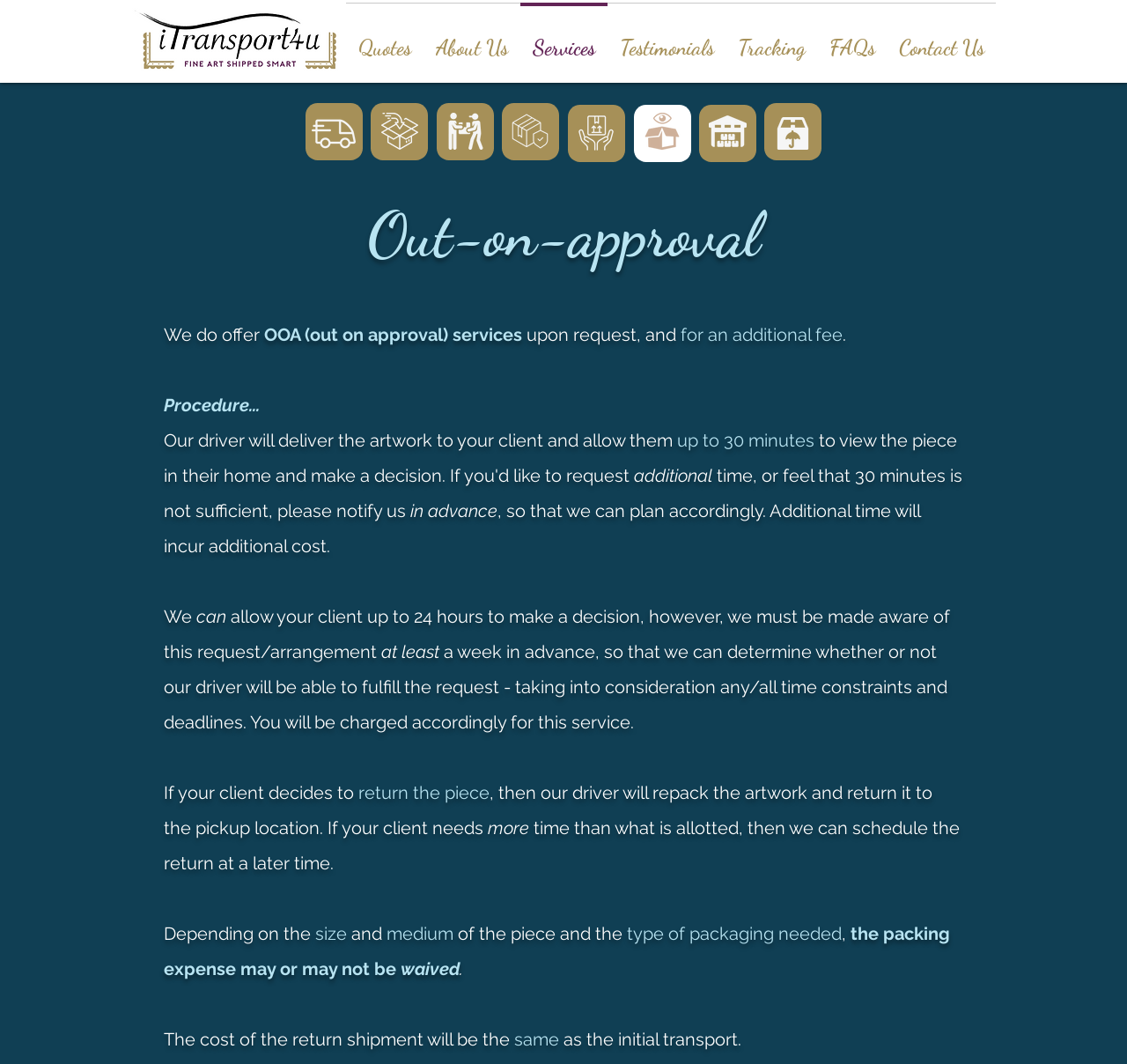Offer an extensive depiction of the webpage and its key elements.

The webpage is about "Out-on-approval" services provided by iTransport4u. At the top, there is a navigation menu with links to different sections of the website, including "Quotes", "About Us", "Services", "Testimonials", "Tracking", "FAQs", and "Contact Us". 

Below the navigation menu, there is a section with multiple images, including a delivery truck, packaging, and boxes, which are likely related to the services offered by the company.

The main content of the webpage is divided into sections, with headings and paragraphs of text. The first section explains that the company offers "Out-on-approval" services, which allow clients to have artwork delivered to their customers with the option to return it if not approved. The procedure for this service is outlined, including the time allowed for the customer to make a decision and the process for returning the artwork.

The text is organized into paragraphs, with some sentences broken up into separate lines. The language is formal and professional, suggesting that the website is targeted towards businesses or individuals who need logistics services.

There are no prominent calls-to-action or buttons on the page, suggesting that the purpose of the webpage is to provide information about the "Out-on-approval" service rather than to encourage immediate action.